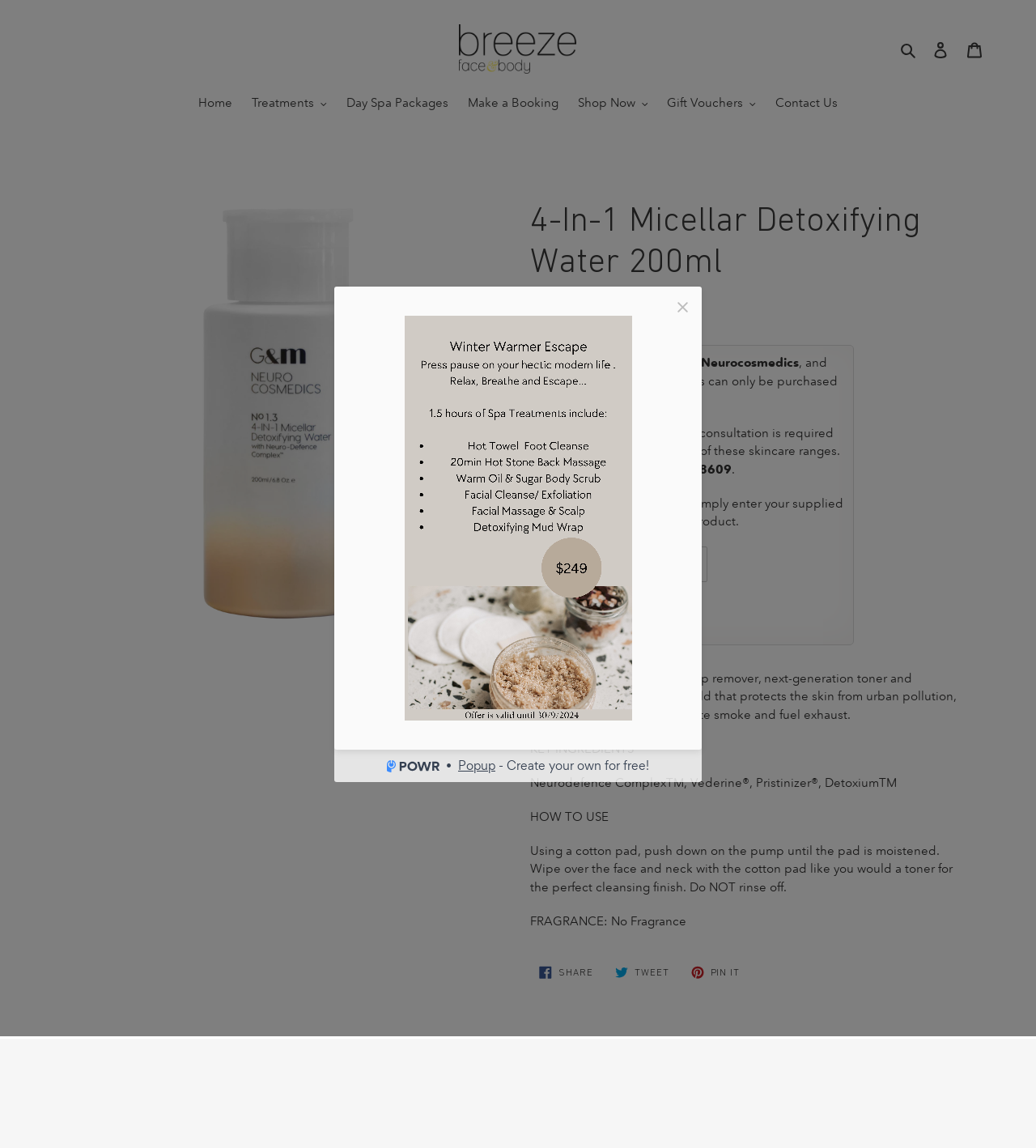Please identify the bounding box coordinates of the area that needs to be clicked to fulfill the following instruction: "Click the 'Log in' link."

[0.891, 0.028, 0.924, 0.058]